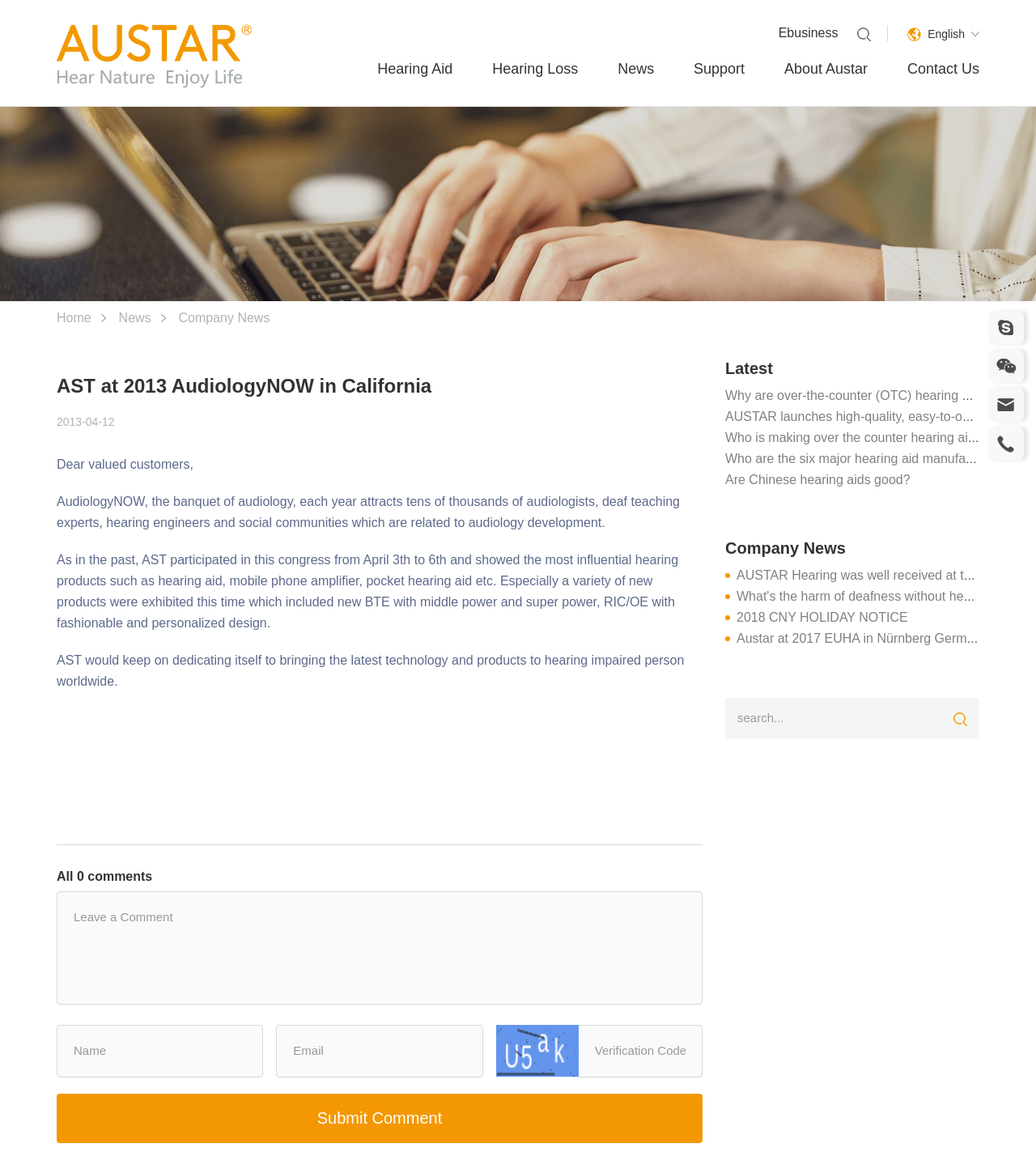What is the topic of the news article on the webpage?
Based on the image, answer the question with as much detail as possible.

The topic of the news article on the webpage is 'AST at 2013 AudiologyNOW in California' which is mentioned as a heading on the webpage.